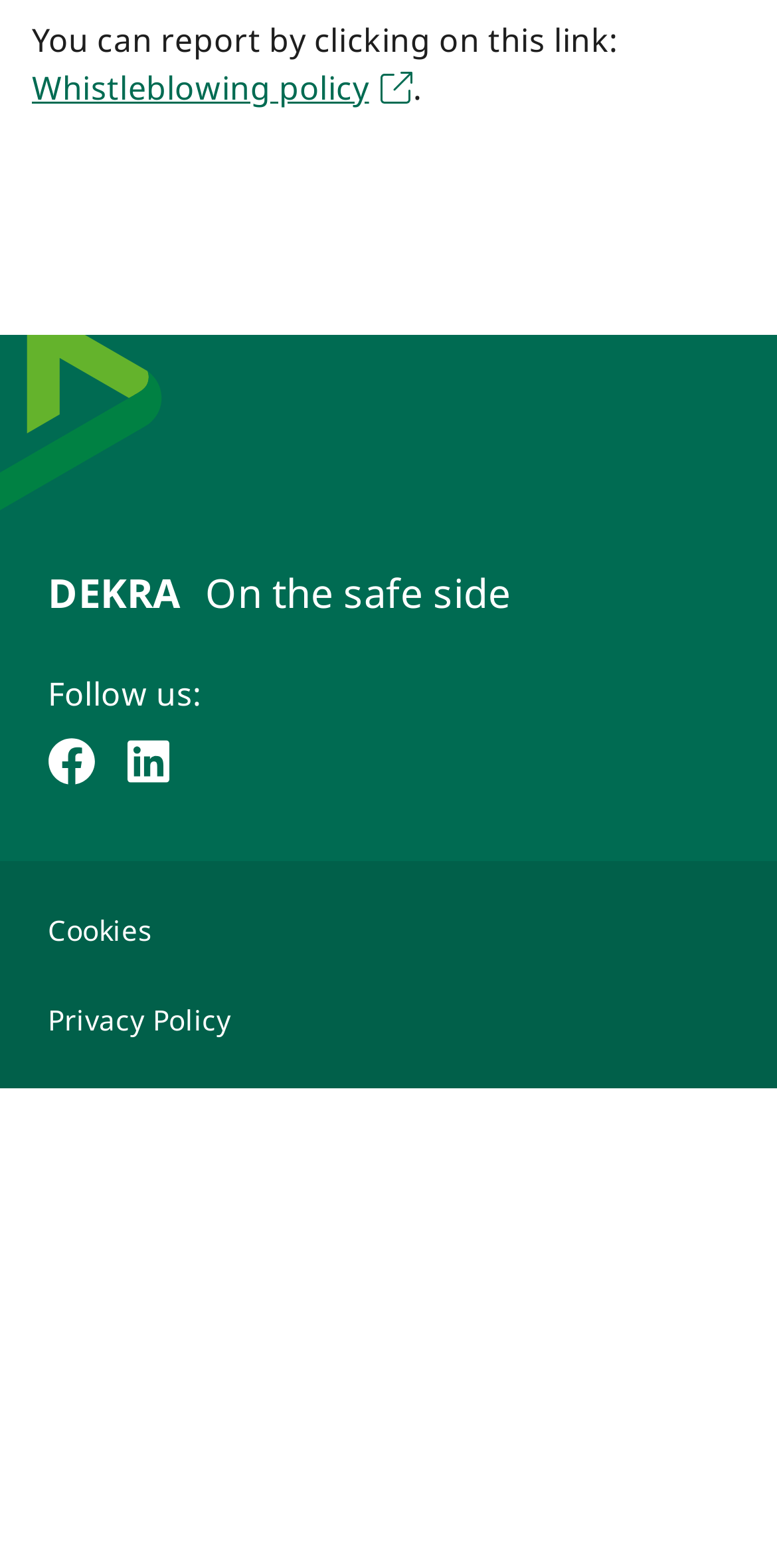Answer the question below in one word or phrase:
What is the text above the Whistleblowing policy link?

You can report by clicking on this link: